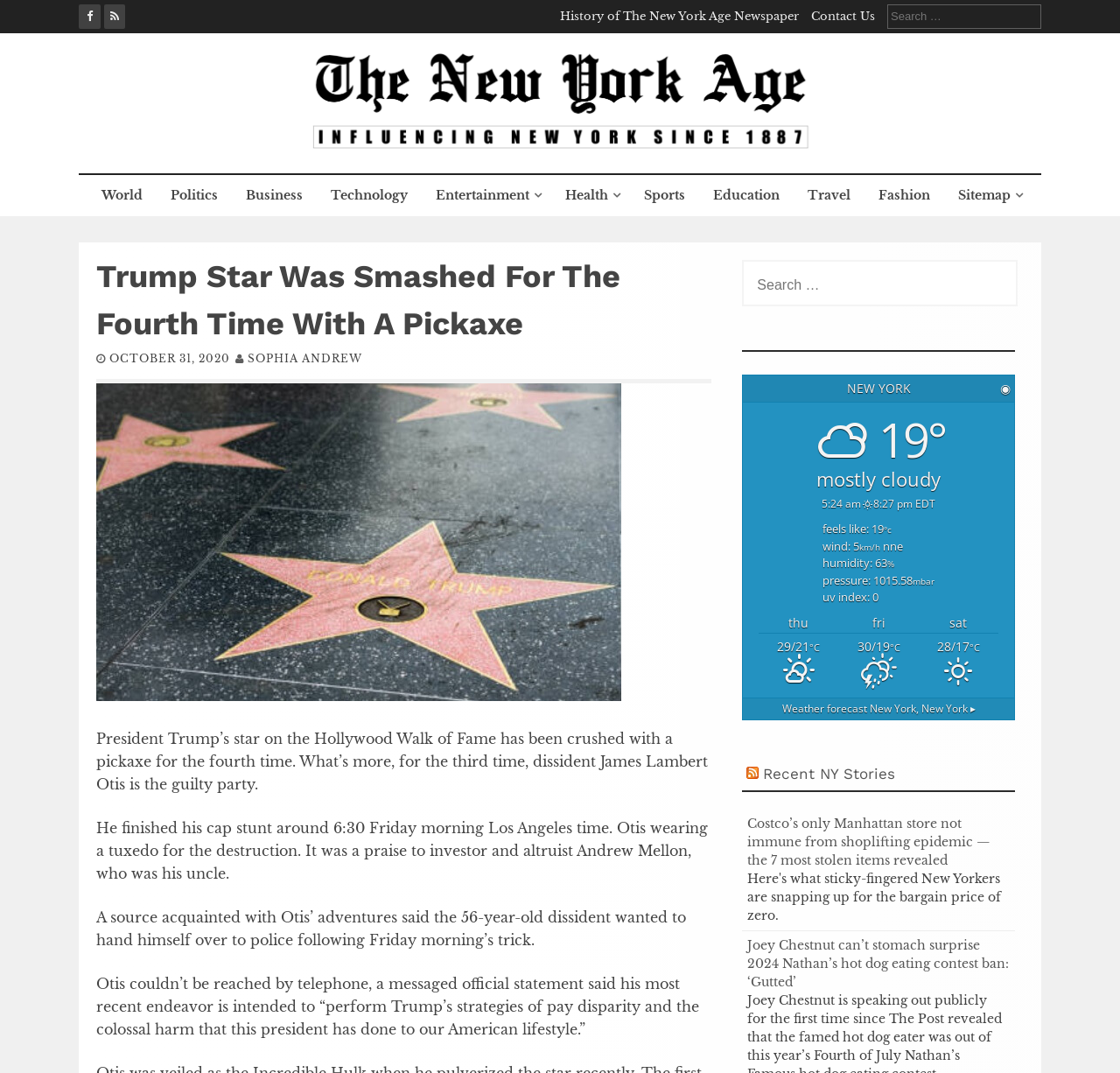Who is the author of the article?
Use the image to give a comprehensive and detailed response to the question.

I found the answer by looking at the article content. The author's name is typically displayed below the title of the article, and in this case, it is 'SOPHIA ANDREW'.